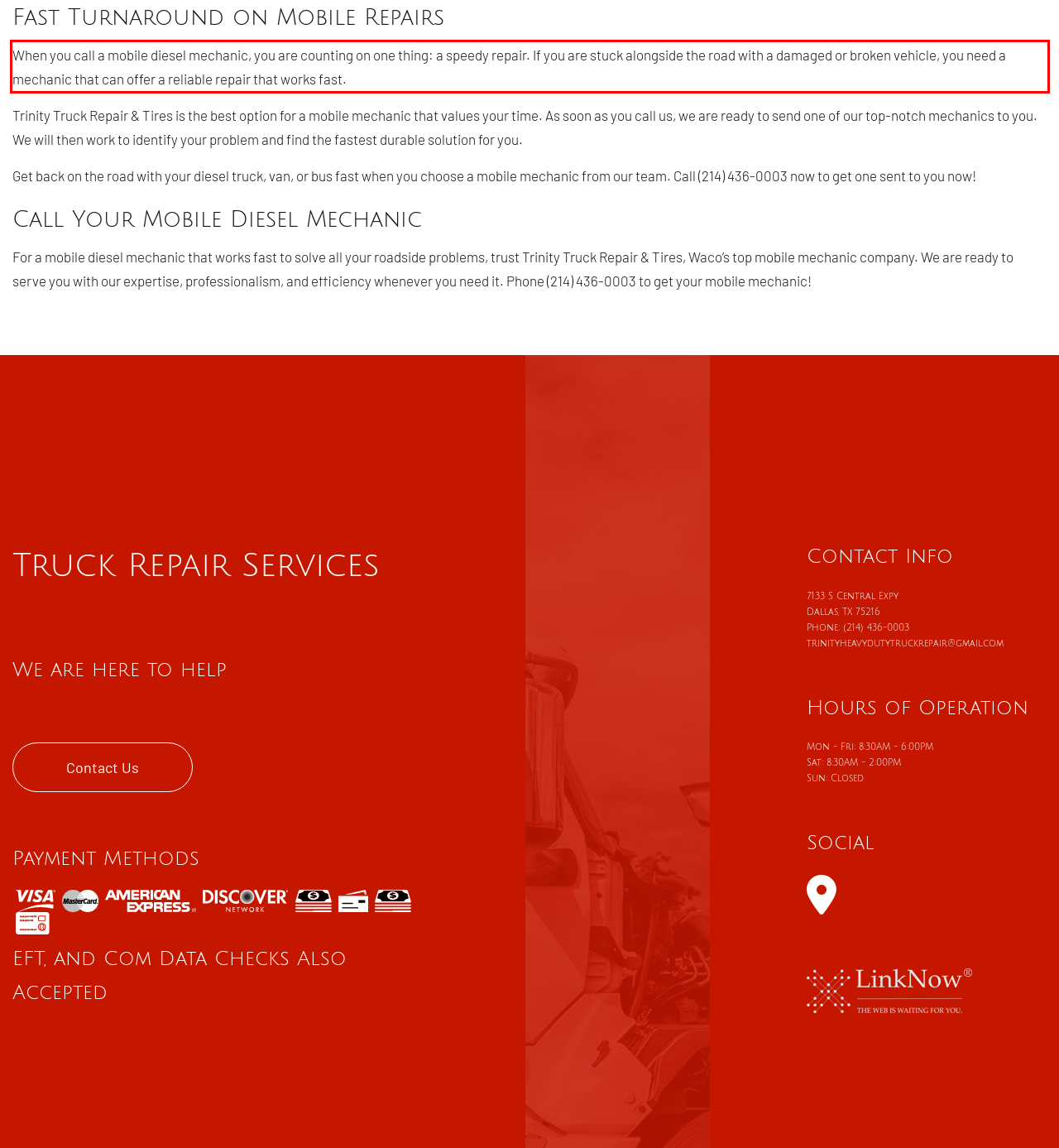Identify the text inside the red bounding box on the provided webpage screenshot by performing OCR.

When you call a mobile diesel mechanic, you are counting on one thing: a speedy repair. If you are stuck alongside the road with a damaged or broken vehicle, you need a mechanic that can offer a reliable repair that works fast.